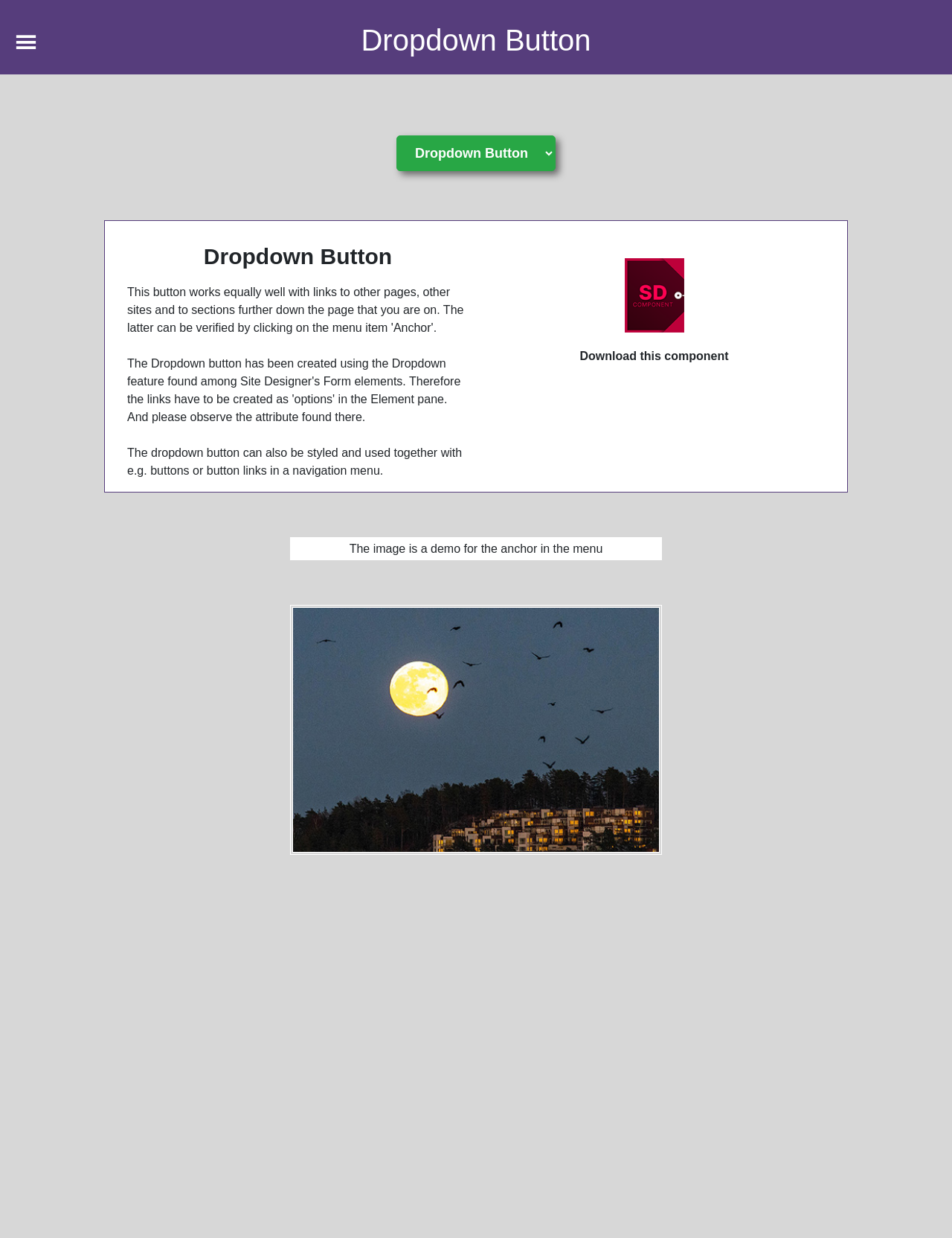What type of components are available in the component shop?
Please provide a single word or phrase based on the screenshot.

UI components